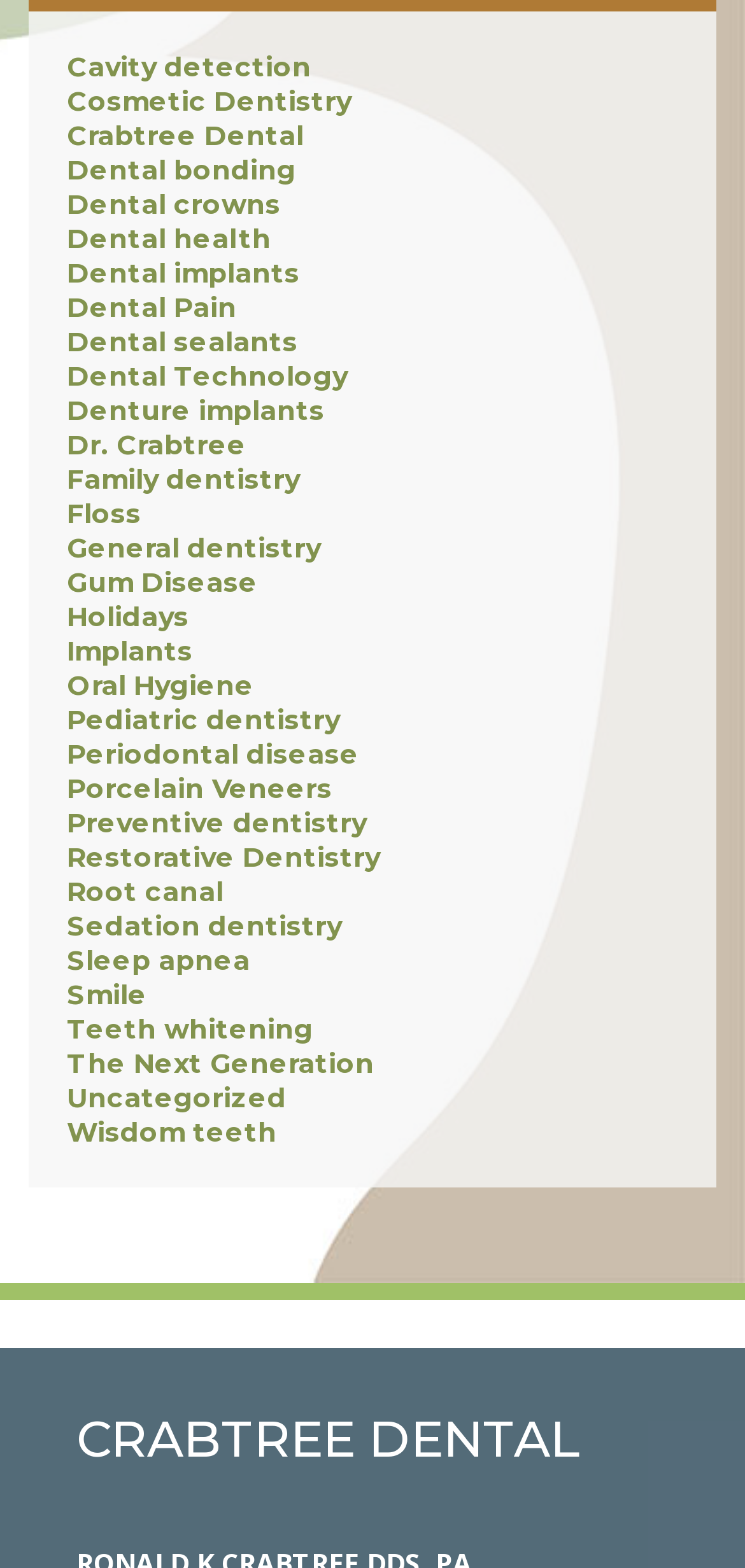Based on the element description "Floss", predict the bounding box coordinates of the UI element.

[0.09, 0.316, 0.19, 0.338]